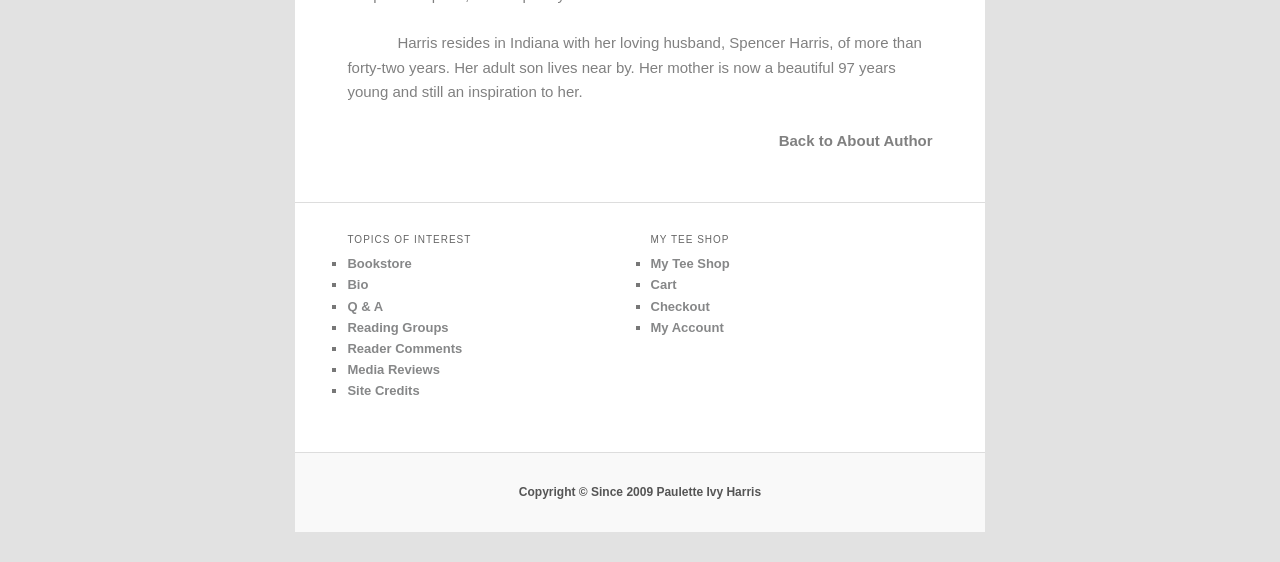Determine the bounding box coordinates of the target area to click to execute the following instruction: "View bookstore."

[0.271, 0.456, 0.322, 0.483]